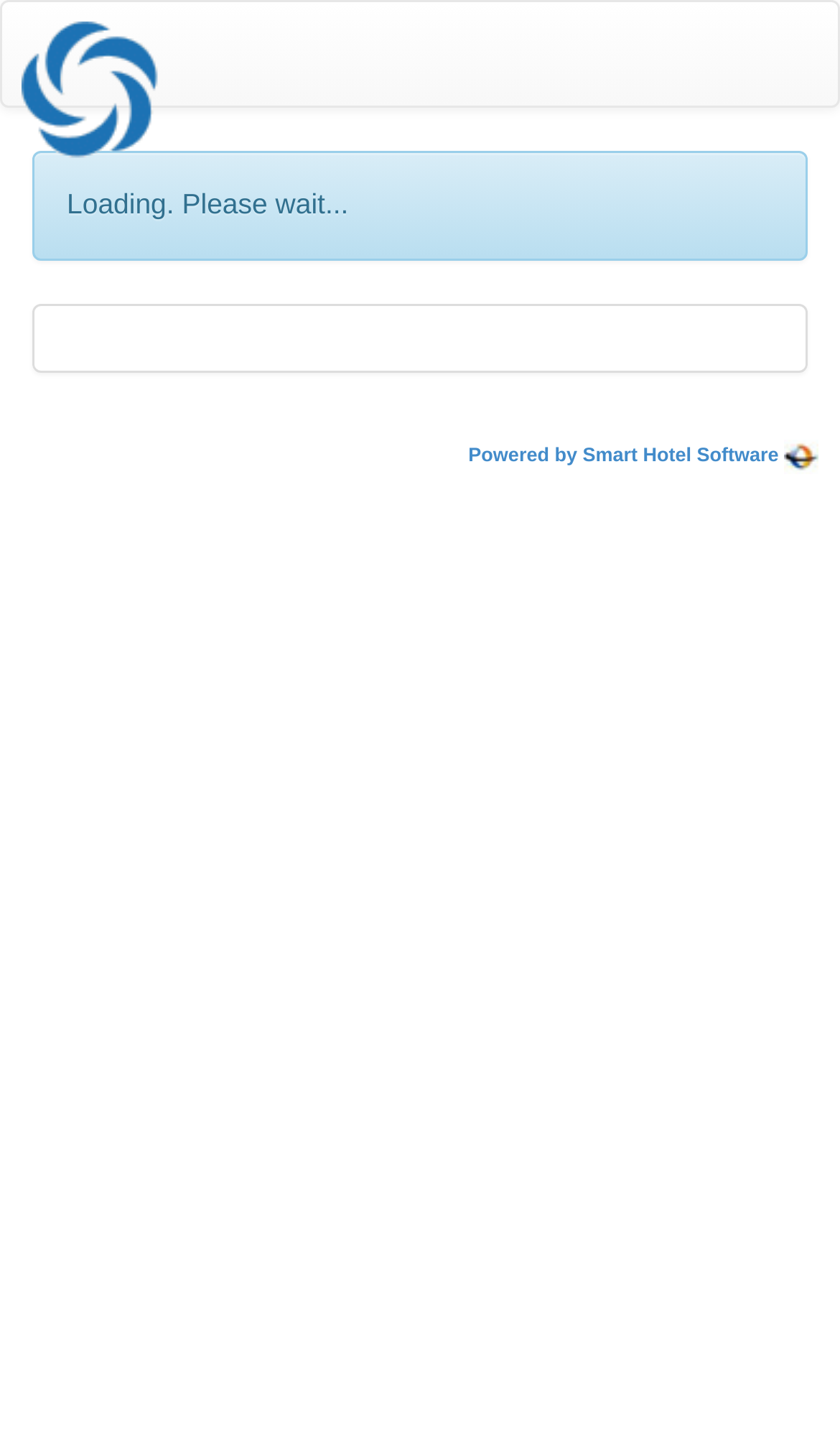Find and provide the bounding box coordinates for the UI element described here: "Powered by Smart Hotel Software". The coordinates should be given as four float numbers between 0 and 1: [left, top, right, bottom].

[0.558, 0.31, 0.974, 0.325]